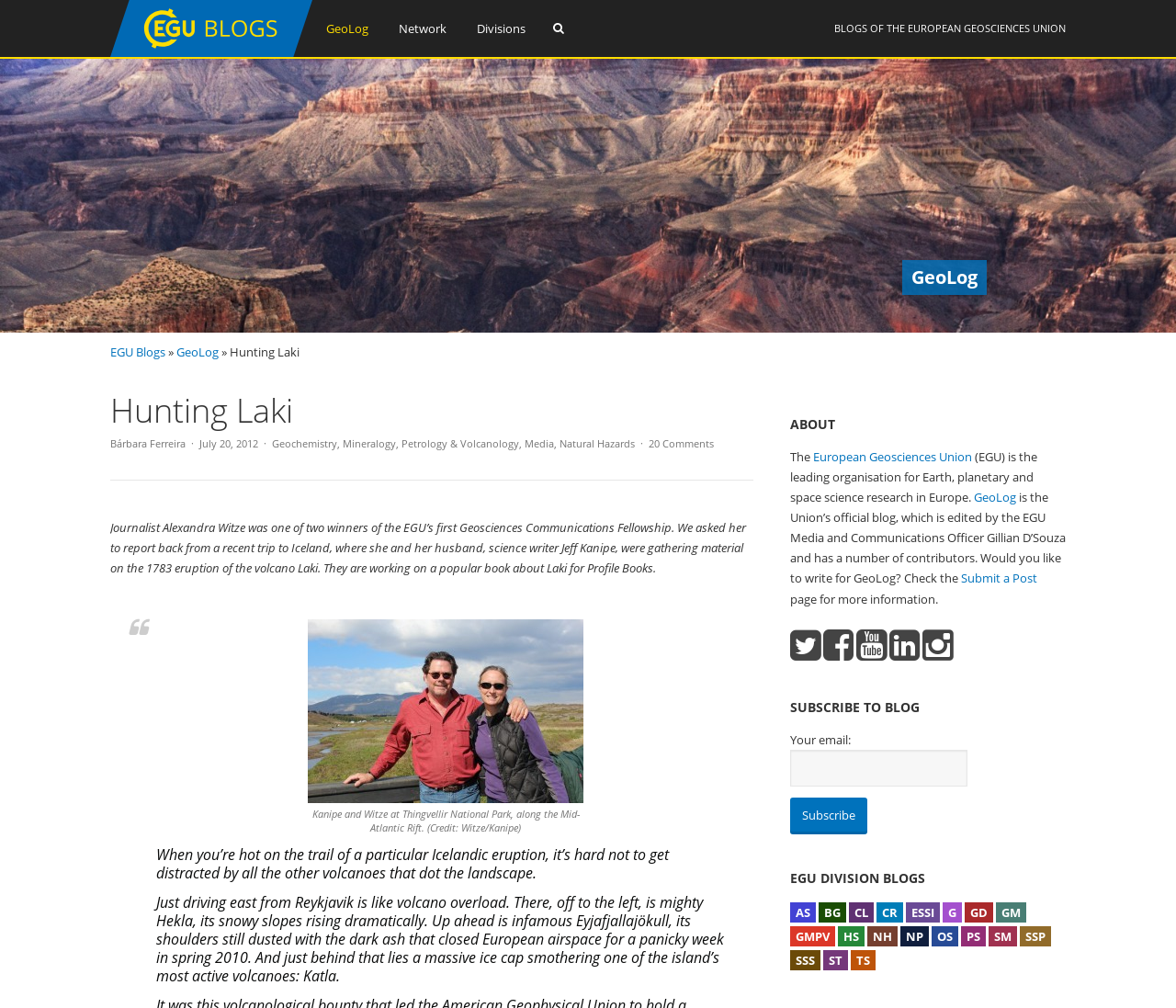How many comments does the blog post have?
Answer with a single word or phrase, using the screenshot for reference.

20